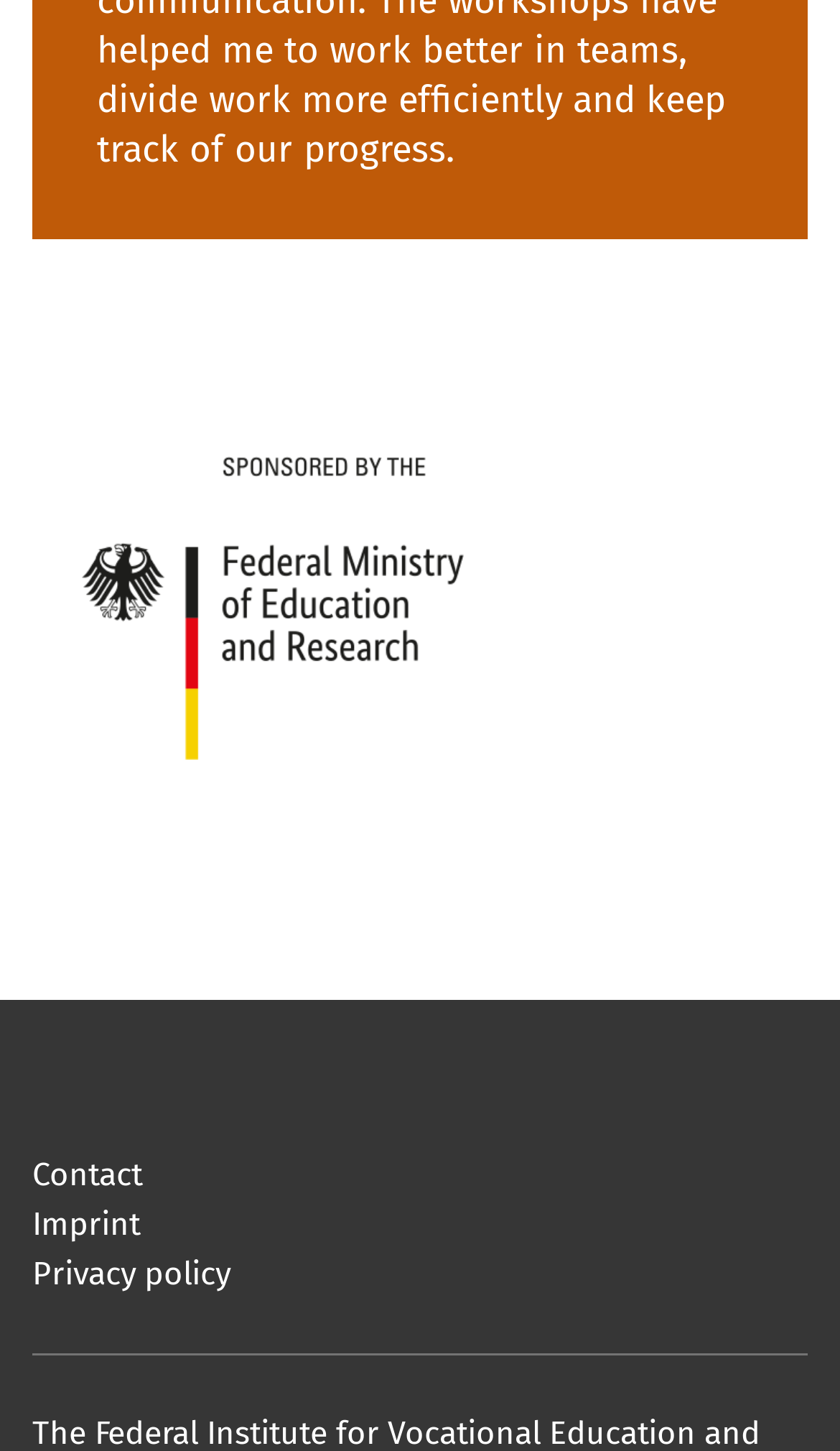Identify and provide the bounding box for the element described by: "Privacy policy".

[0.038, 0.864, 0.274, 0.89]